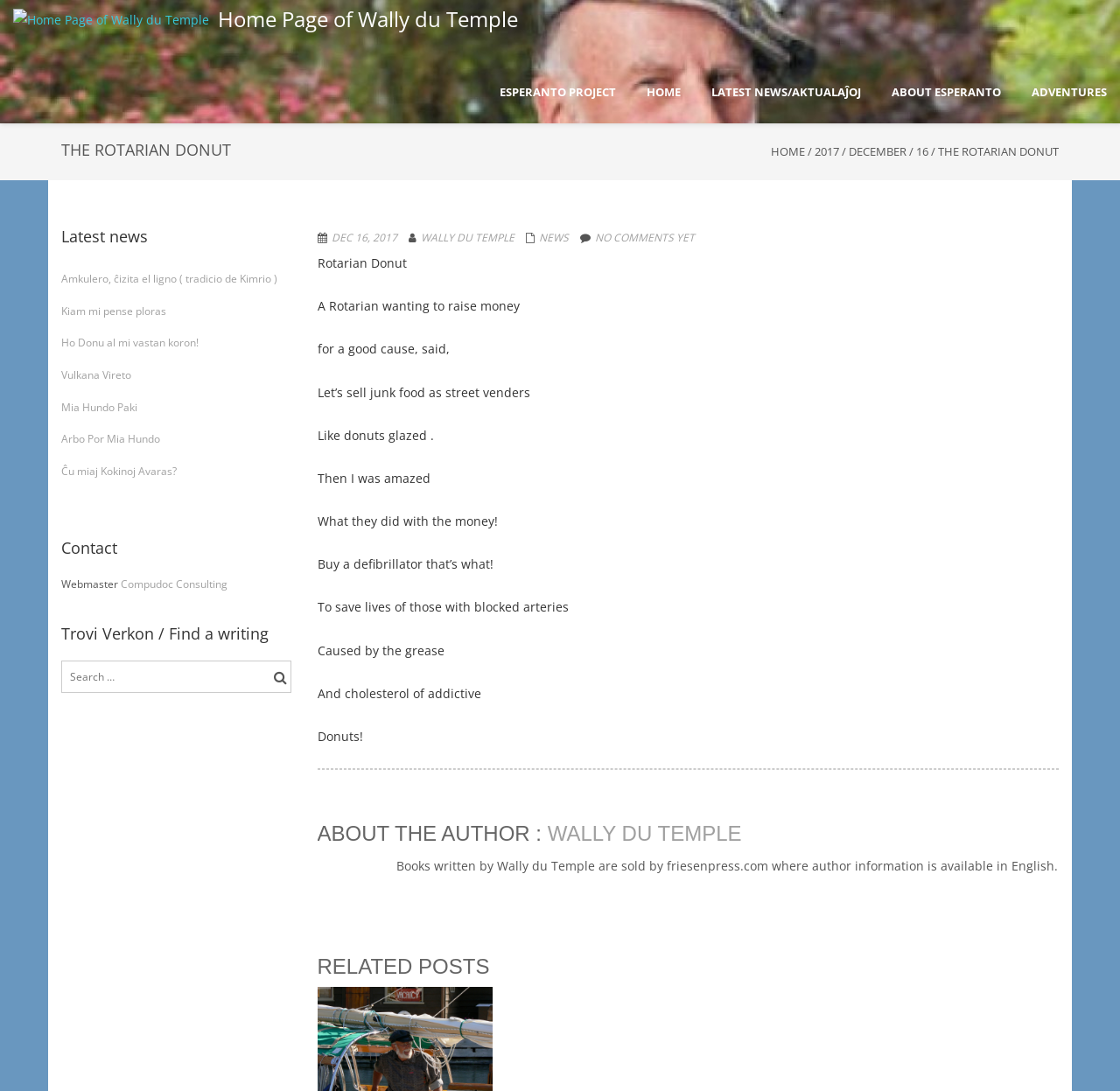Please find the bounding box coordinates of the element that must be clicked to perform the given instruction: "Visit the 'HOME' page". The coordinates should be four float numbers from 0 to 1, i.e., [left, top, right, bottom].

[0.577, 0.056, 0.608, 0.112]